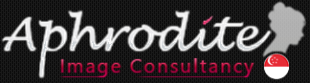Analyze the image and describe all key details you can observe.

This logo represents "Aphrodite Image Consultancy," which is based in Singapore. The design features an elegant and flowing typography for the word "Aphrodite," with a subtle pink accent on the letter "i." Below this, "Image Consultancy" is displayed in a more understated font, emphasizing professionalism and expertise in the field of image consulting. Accompanying the text is a silhouette of a woman's profile, adding a touch of sophistication. The logo is complemented by a small flag of Singapore, highlighting the consultancy's local identity. The overall aesthetic is polished and inviting, reflecting the consultancy's focus on empowerment through image and grooming training.